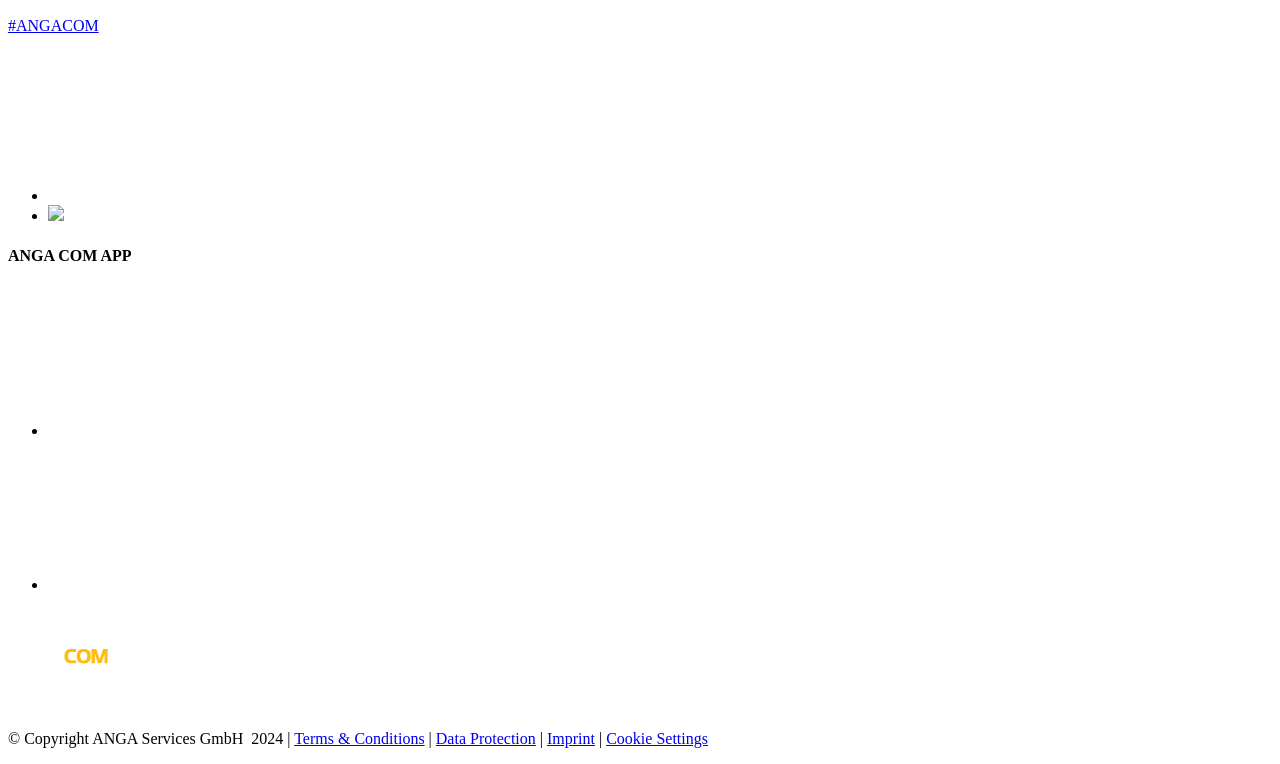How many links are available in the footer section?
Using the information from the image, provide a comprehensive answer to the question.

I counted the number of links in the footer section by looking at the elements with types 'link' and 'StaticText' that are located at the bottom of the page. There are five links: ANGA COM, Terms & Conditions, Data Protection, Imprint, and Cookie Settings.